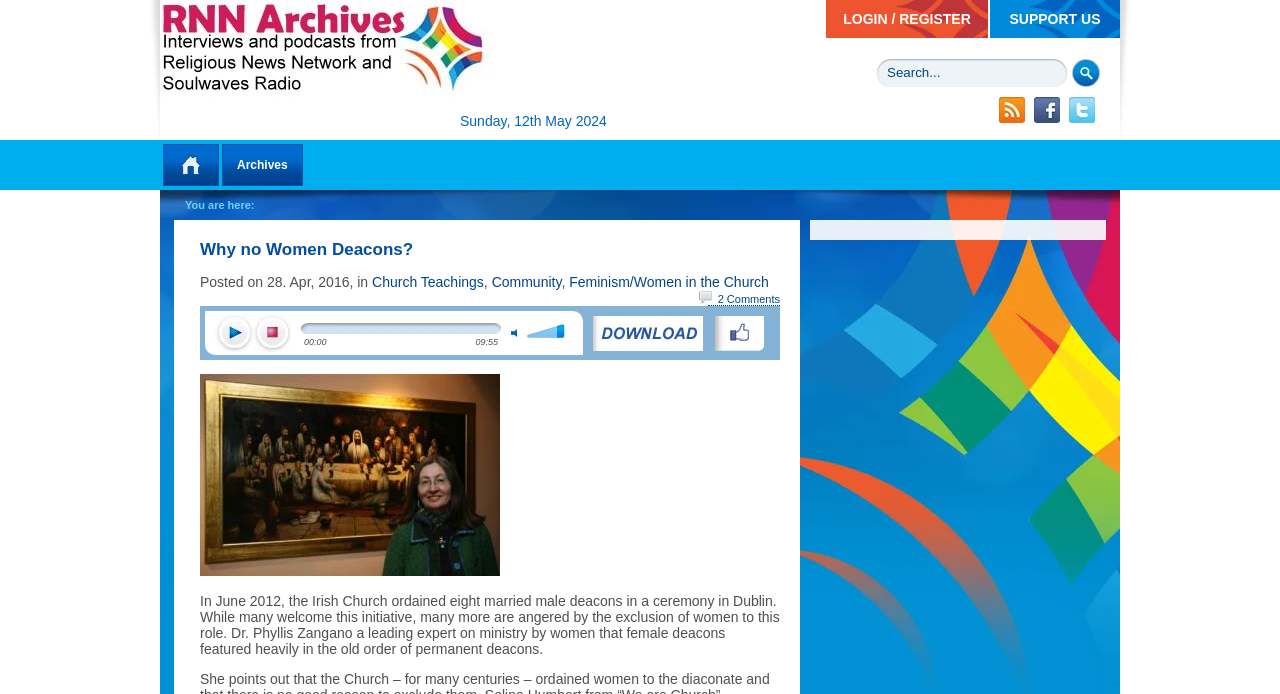Identify the bounding box coordinates of the region that should be clicked to execute the following instruction: "Click on the link to Church Teachings".

[0.291, 0.395, 0.378, 0.418]